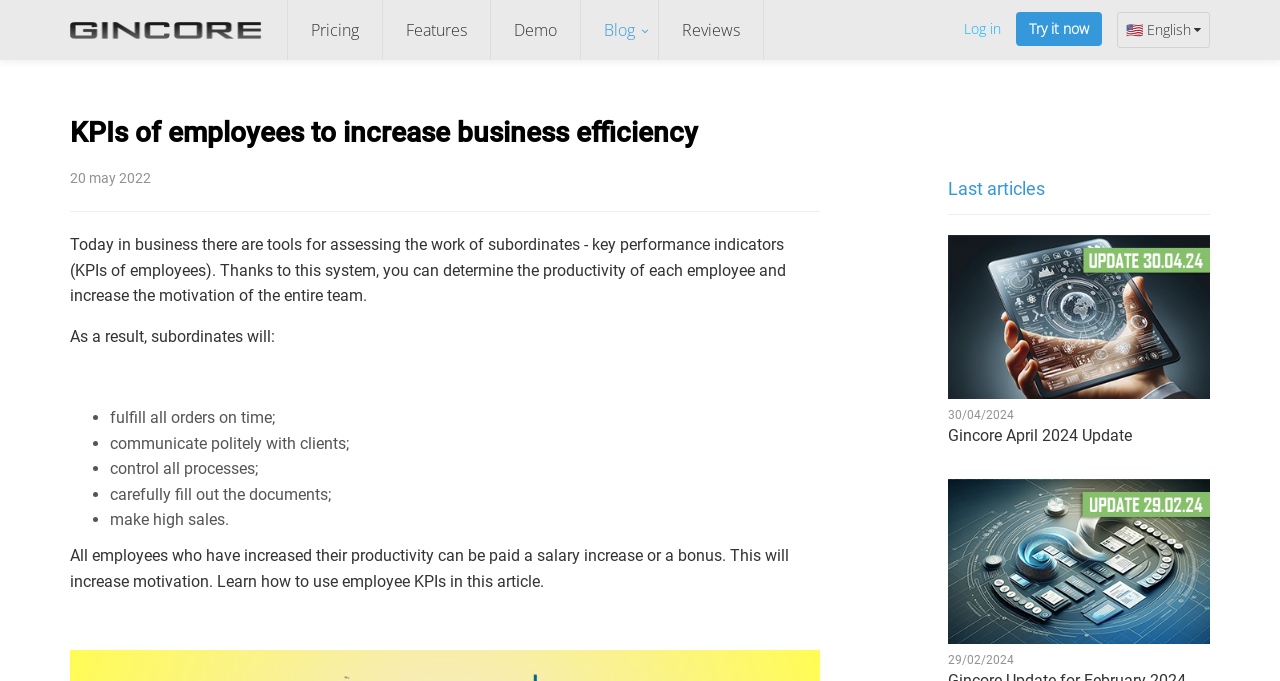Identify the bounding box of the HTML element described as: "Try it now".

[0.794, 0.018, 0.861, 0.068]